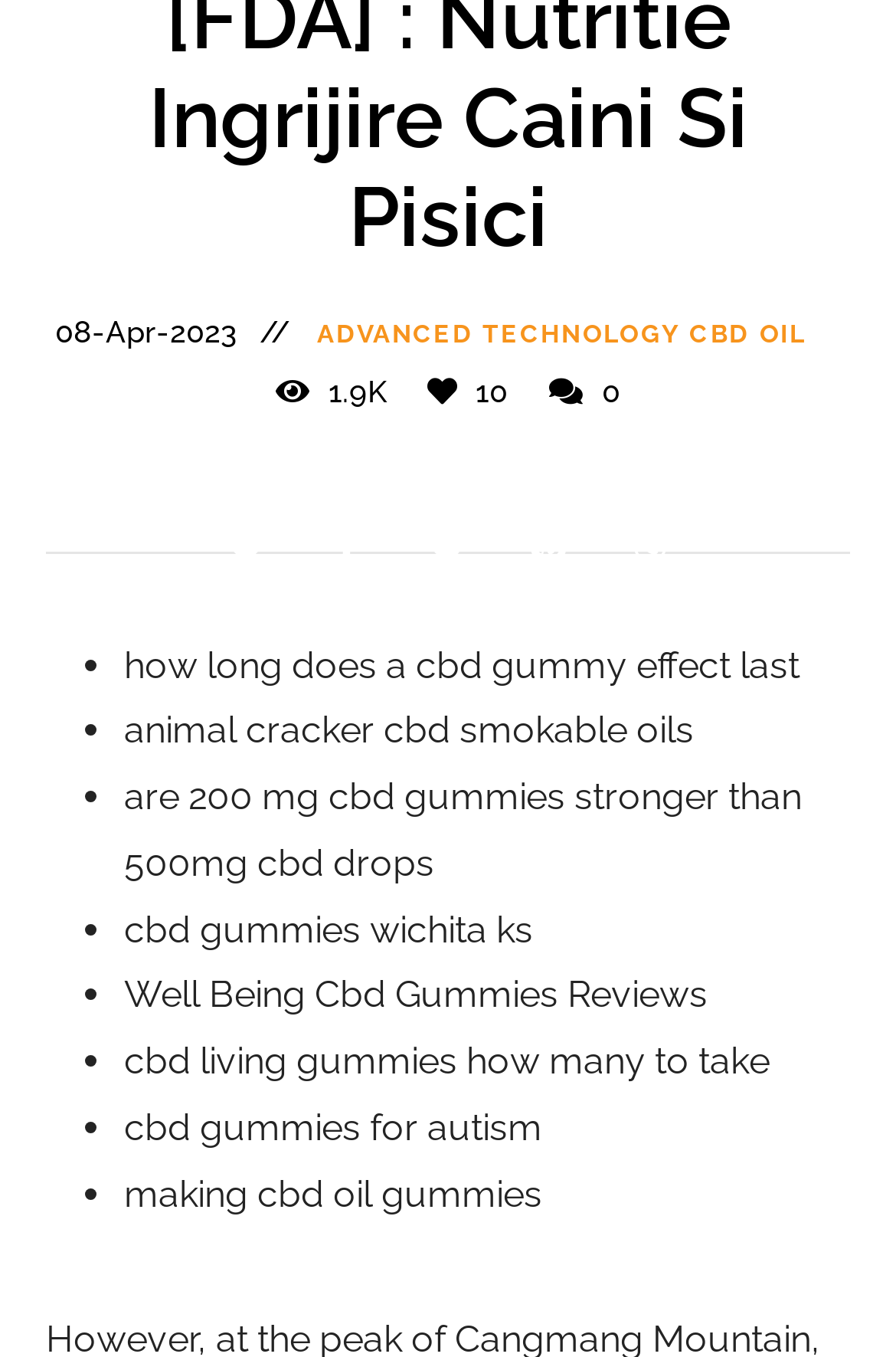Find the bounding box coordinates for the HTML element specified by: "0".

[0.613, 0.276, 0.692, 0.301]